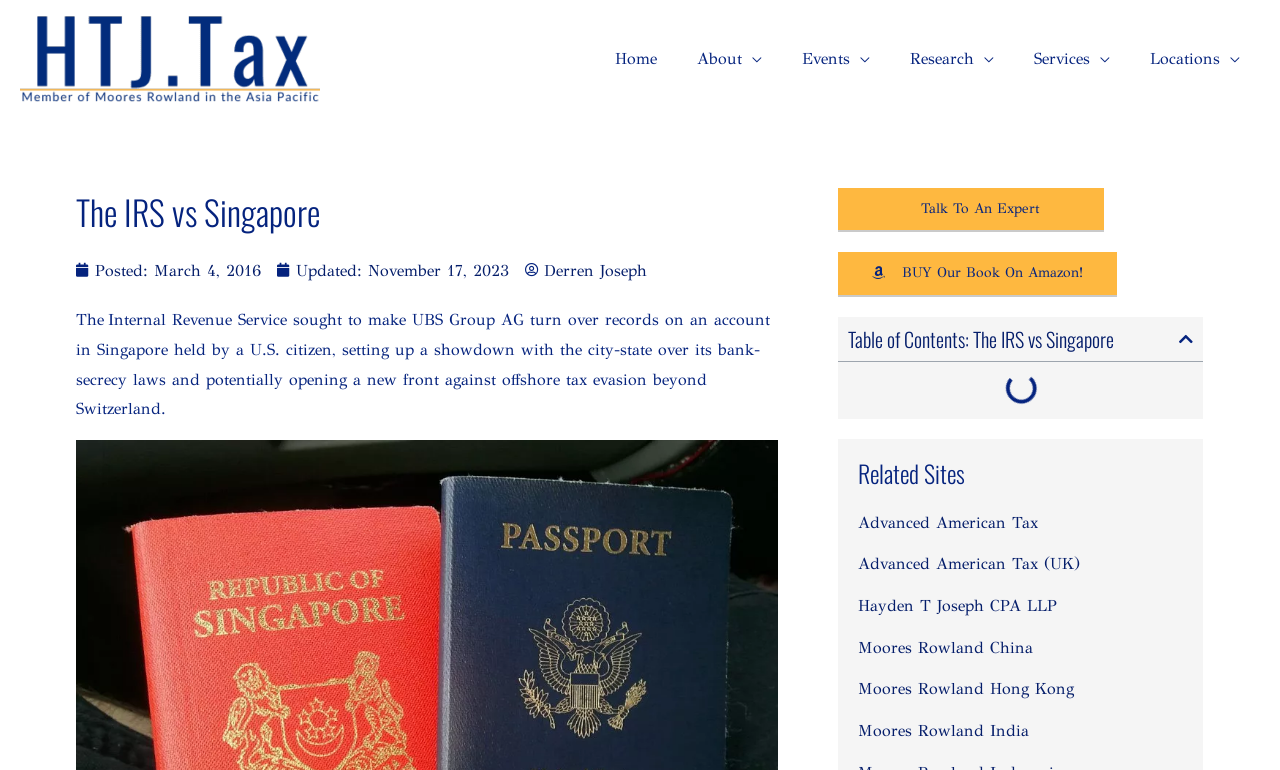Find the bounding box coordinates for the HTML element described in this sentence: "Research". Provide the coordinates as four float numbers between 0 and 1, in the format [left, top, right, bottom].

[0.695, 0.035, 0.792, 0.118]